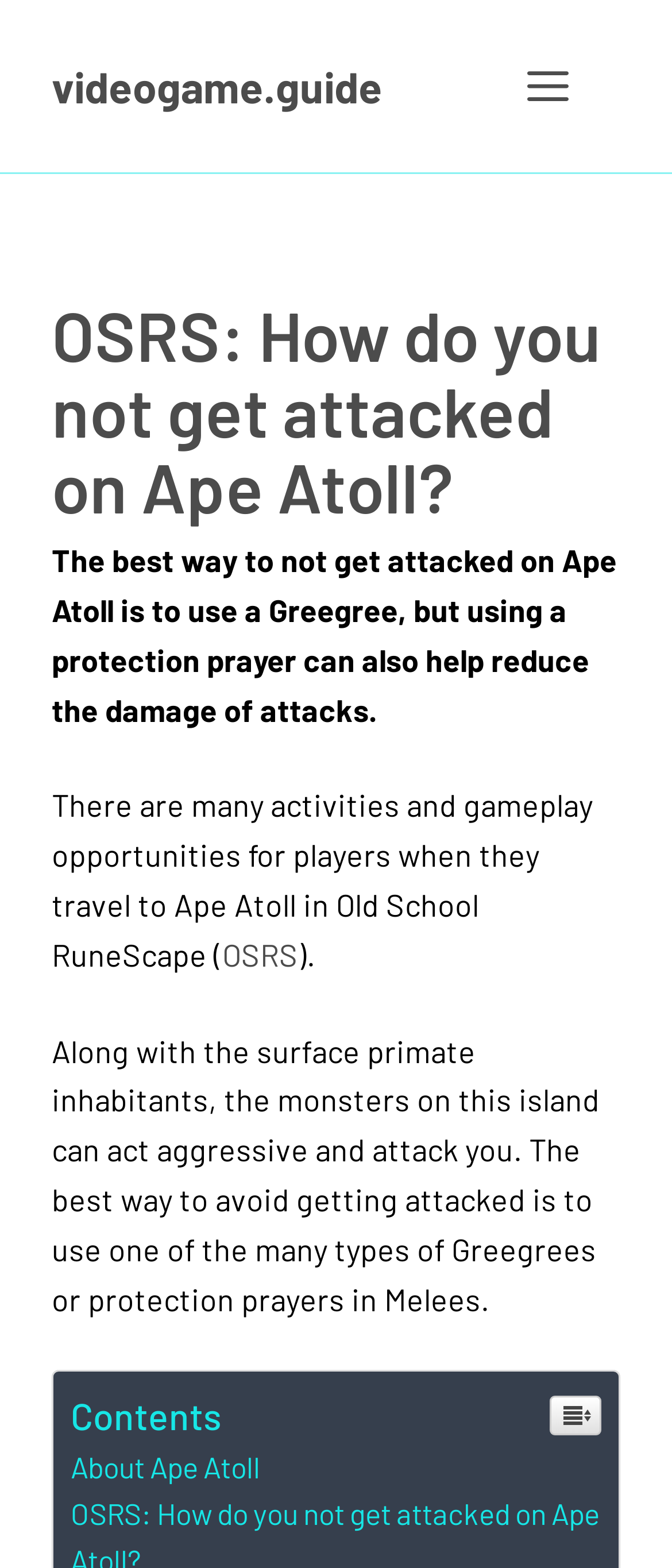What is a Greegree?
Using the screenshot, give a one-word or short phrase answer.

A type of item